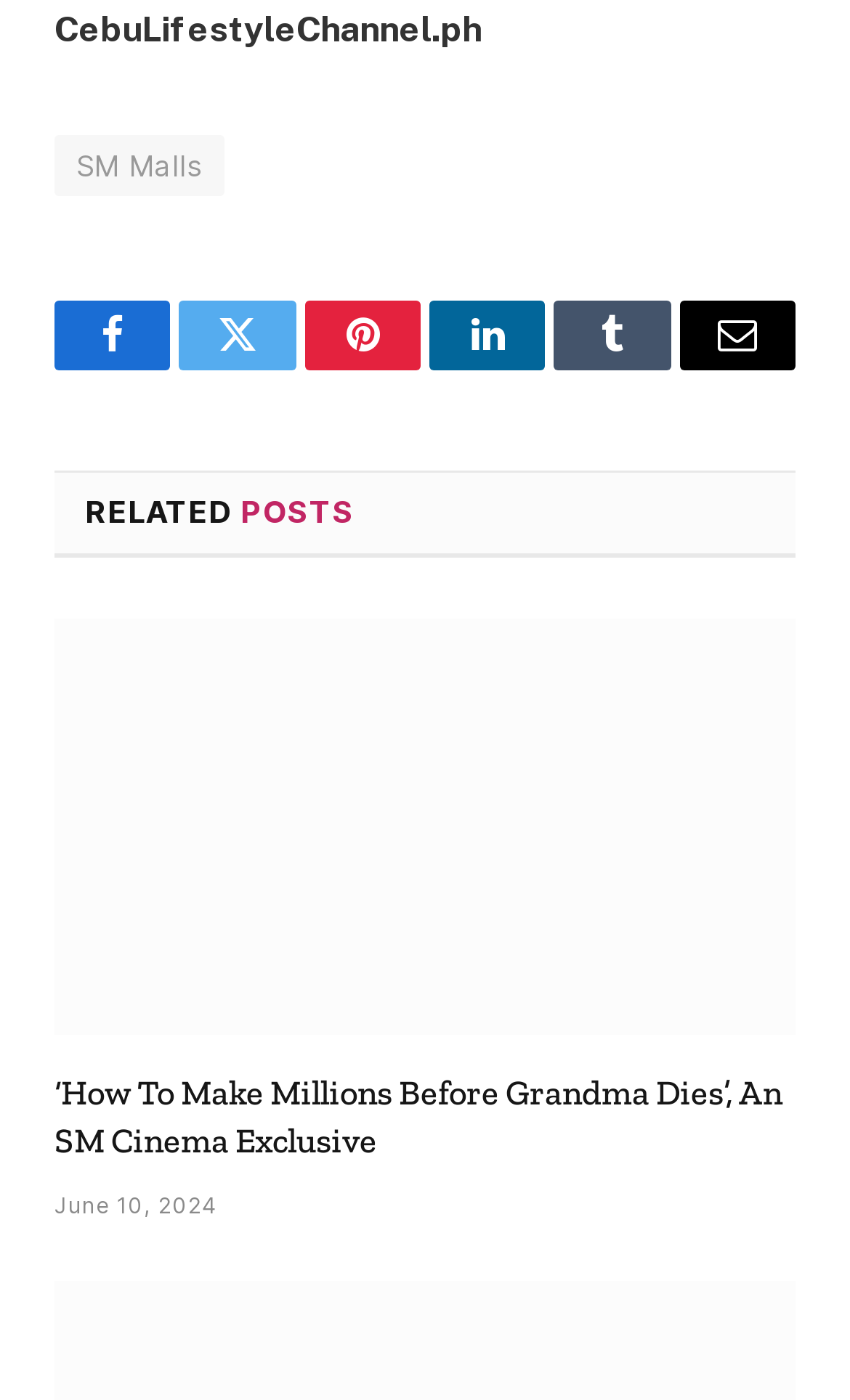How many social media links are there?
Answer the question with as much detail as you can, using the image as a reference.

There are 7 social media links on the webpage, which are Facebook, Twitter, Pinterest, LinkedIn, Tumblr, and Email.